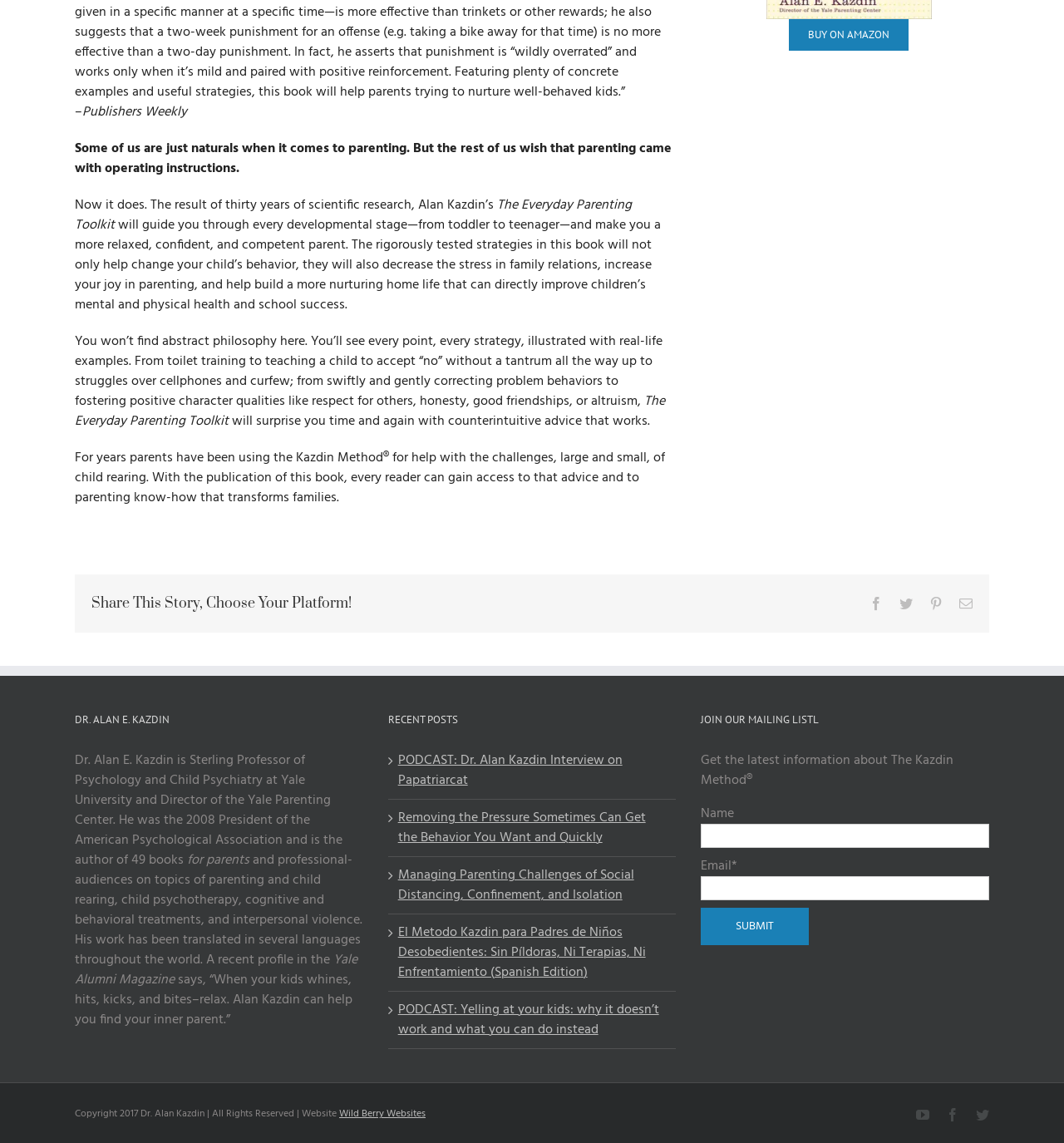Find the bounding box of the web element that fits this description: "Wild Berry Websites".

[0.319, 0.967, 0.4, 0.982]